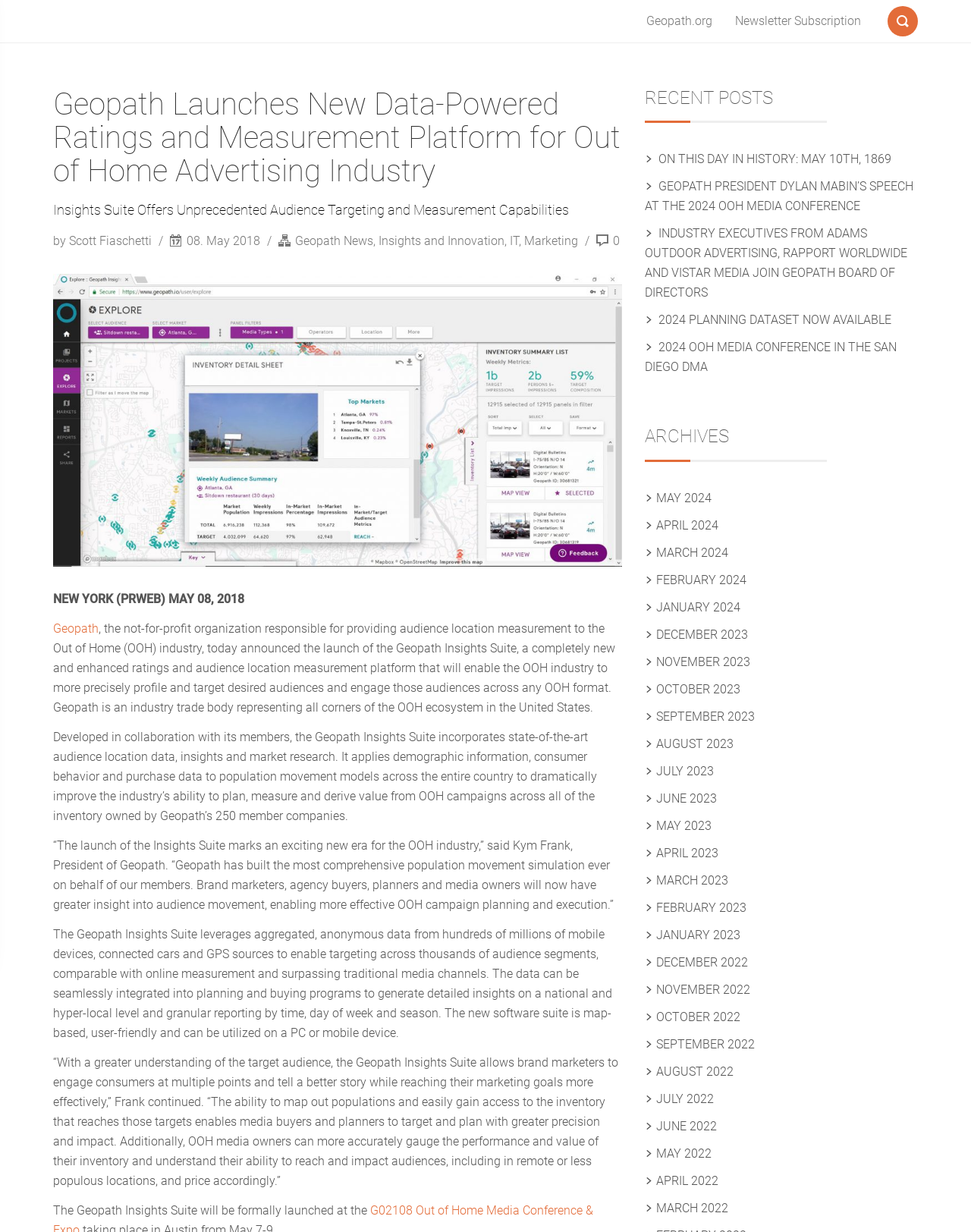Provide a one-word or short-phrase response to the question:
Who is the President of Geopath?

Kym Frank